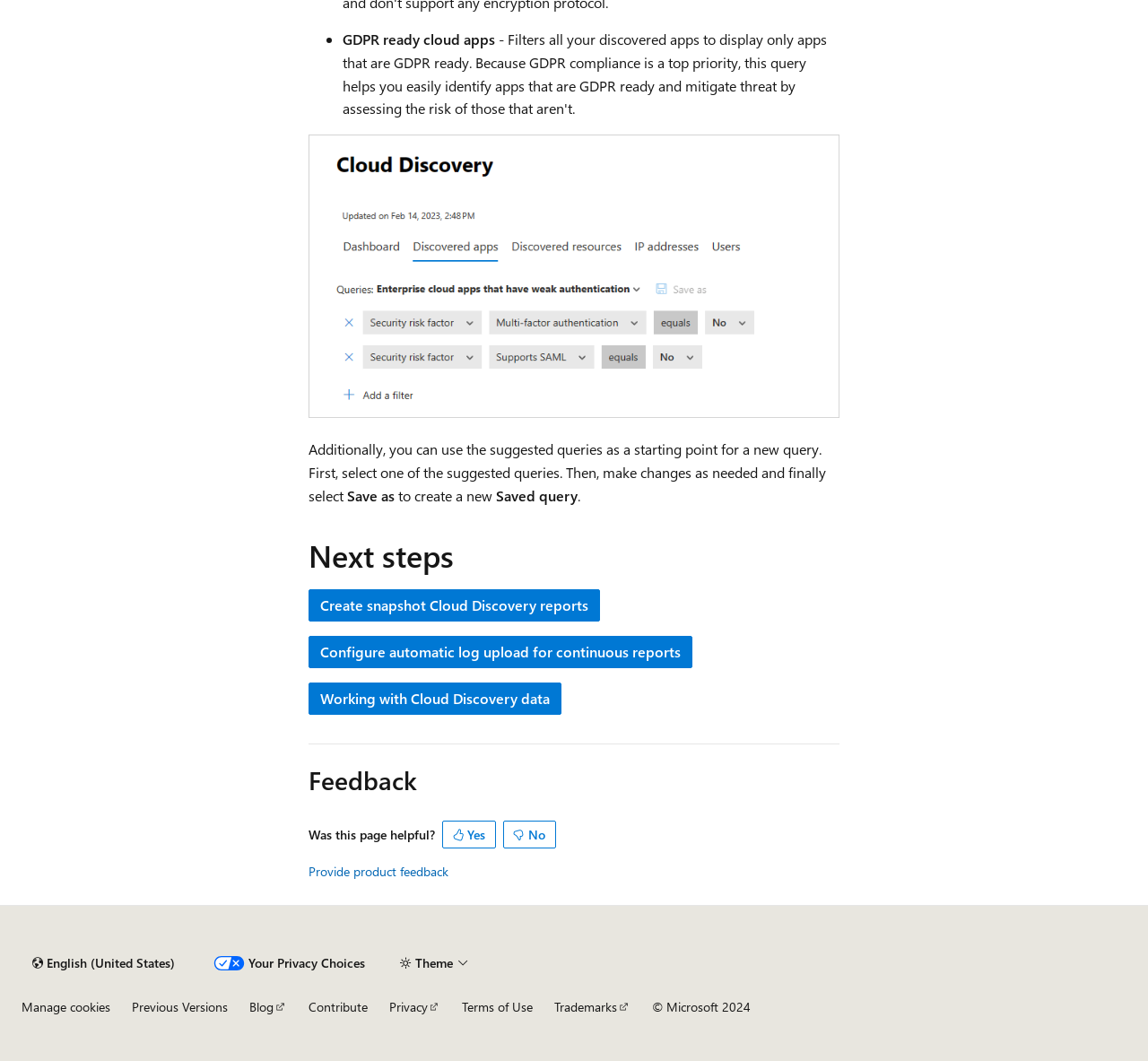What is the copyright year of the webpage?
Look at the screenshot and respond with a single word or phrase.

2024